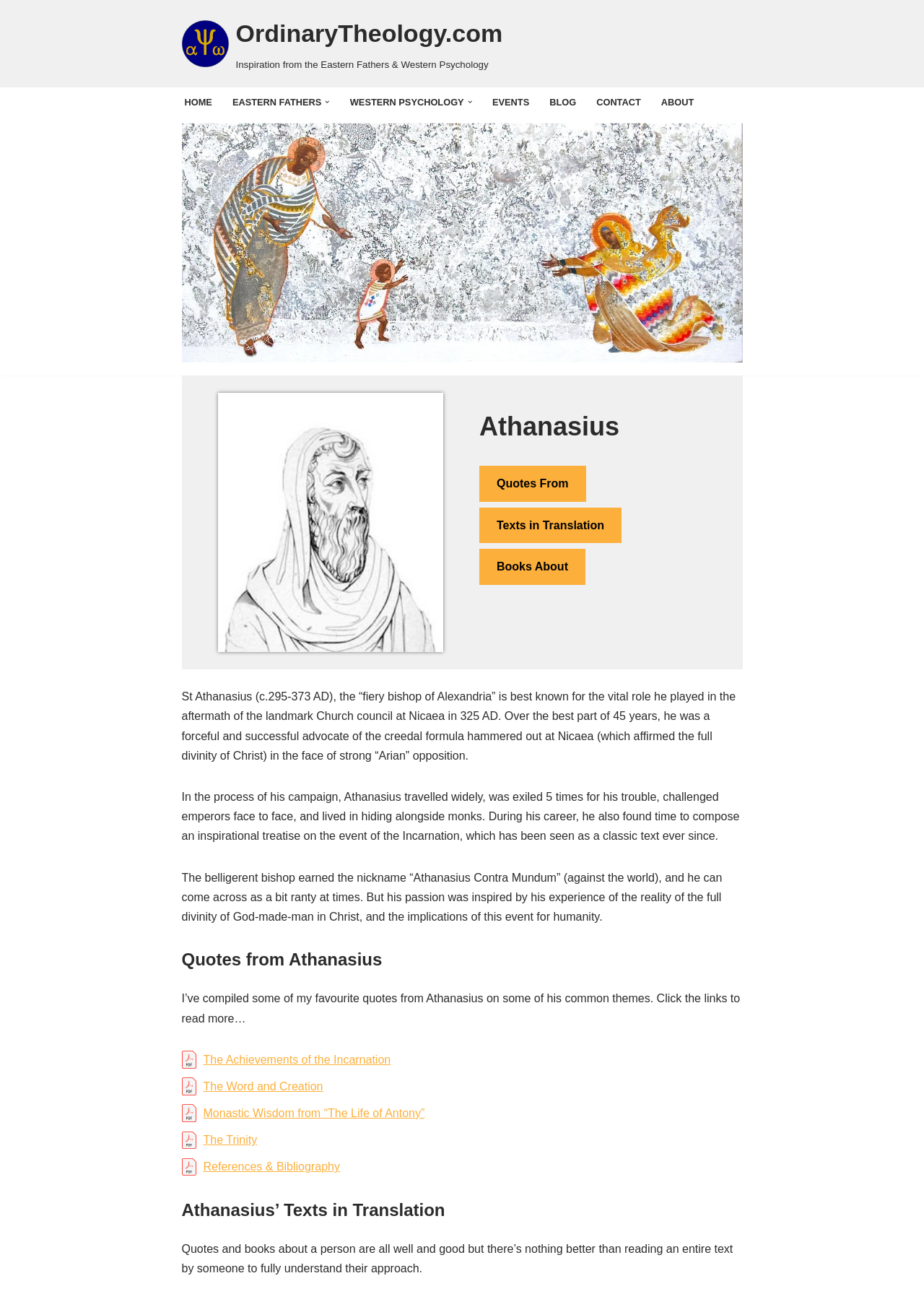Could you please study the image and provide a detailed answer to the question:
How many times was Athanasius exiled?

The webpage states that Athanasius was exiled 5 times for his trouble, as part of his campaign to advocate for the creedal formula hammered out at Nicaea.